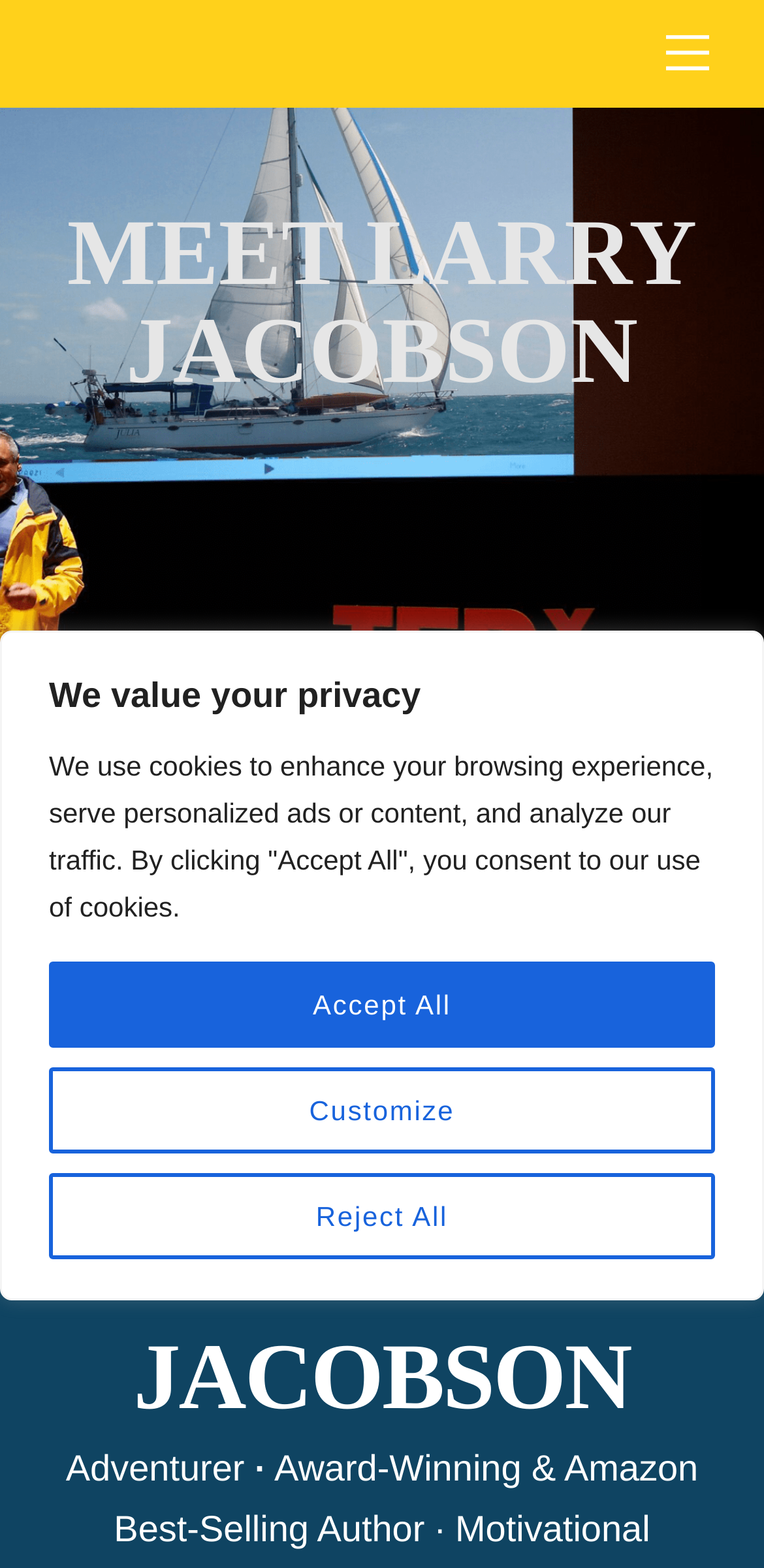Extract the main title from the webpage and generate its text.

MEET LARRY JACOBSON